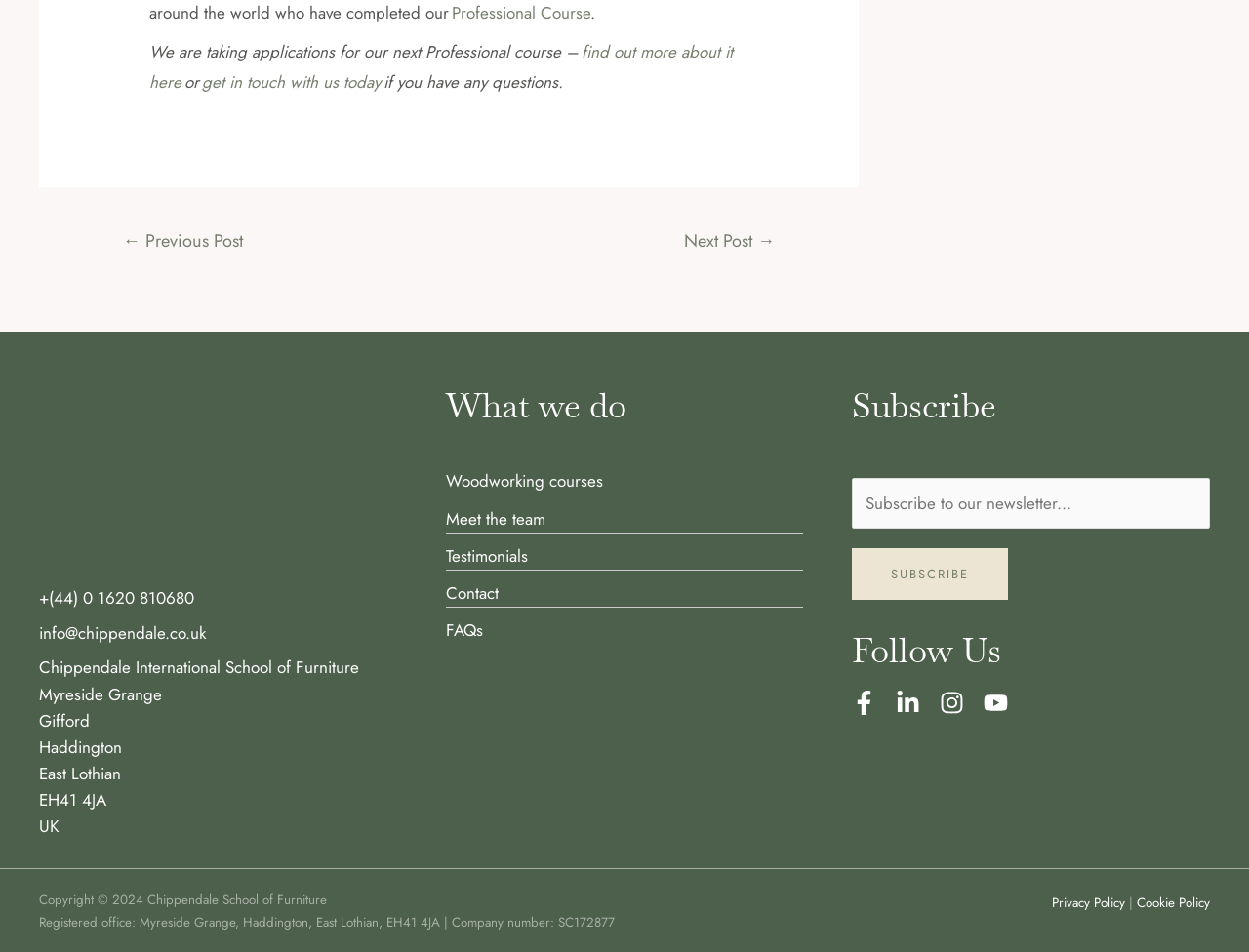Given the content of the image, can you provide a detailed answer to the question?
What is the name of the school?

I found the name of the school by looking at the footer section of the webpage, where it is written 'Chippendale International School of Furniture'.